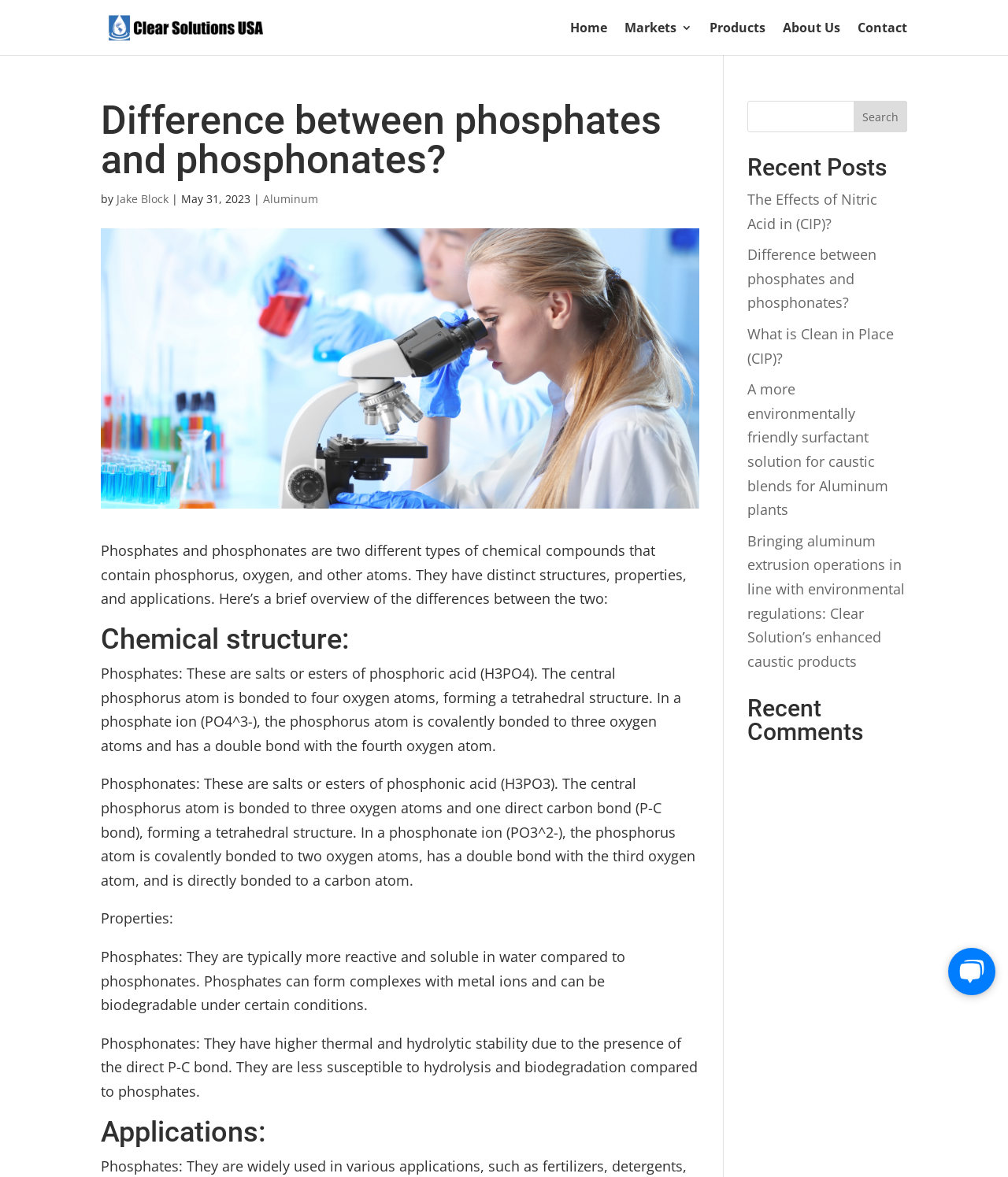Find the bounding box of the element with the following description: "alt="Clear Solutions USA"". The coordinates must be four float numbers between 0 and 1, formatted as [left, top, right, bottom].

[0.104, 0.014, 0.342, 0.03]